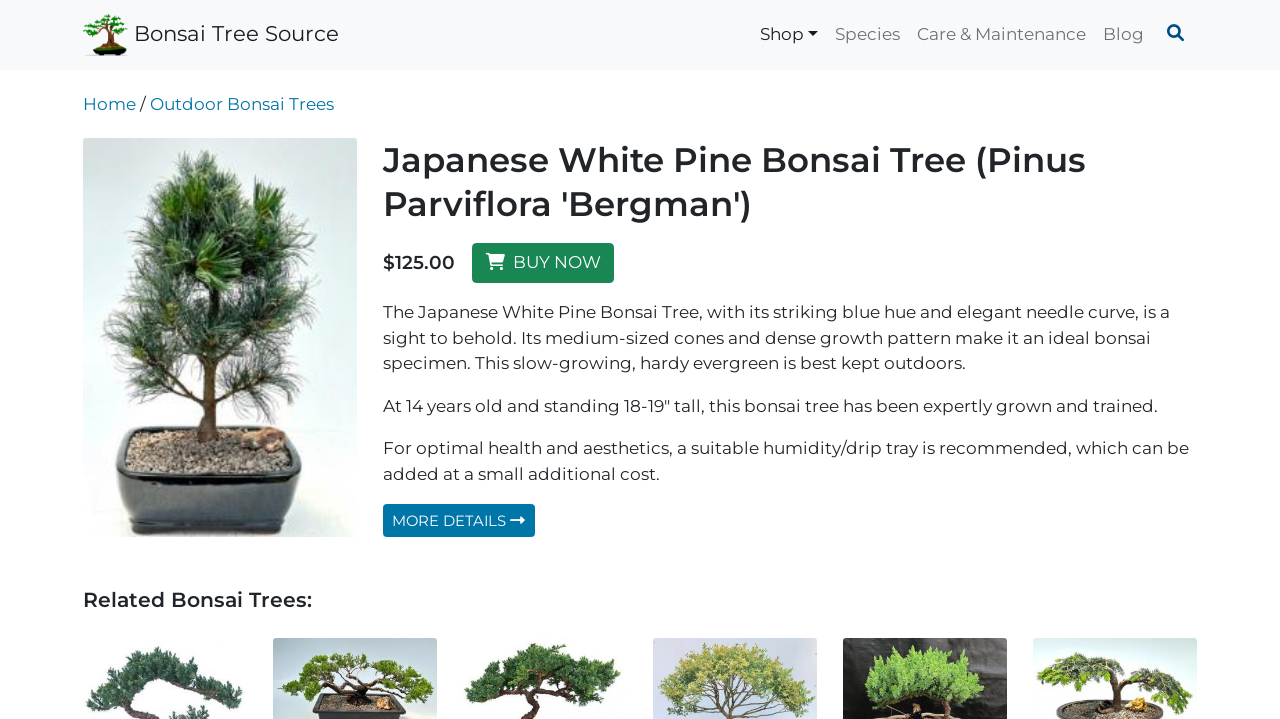Find and specify the bounding box coordinates that correspond to the clickable region for the instruction: "View related articles".

None